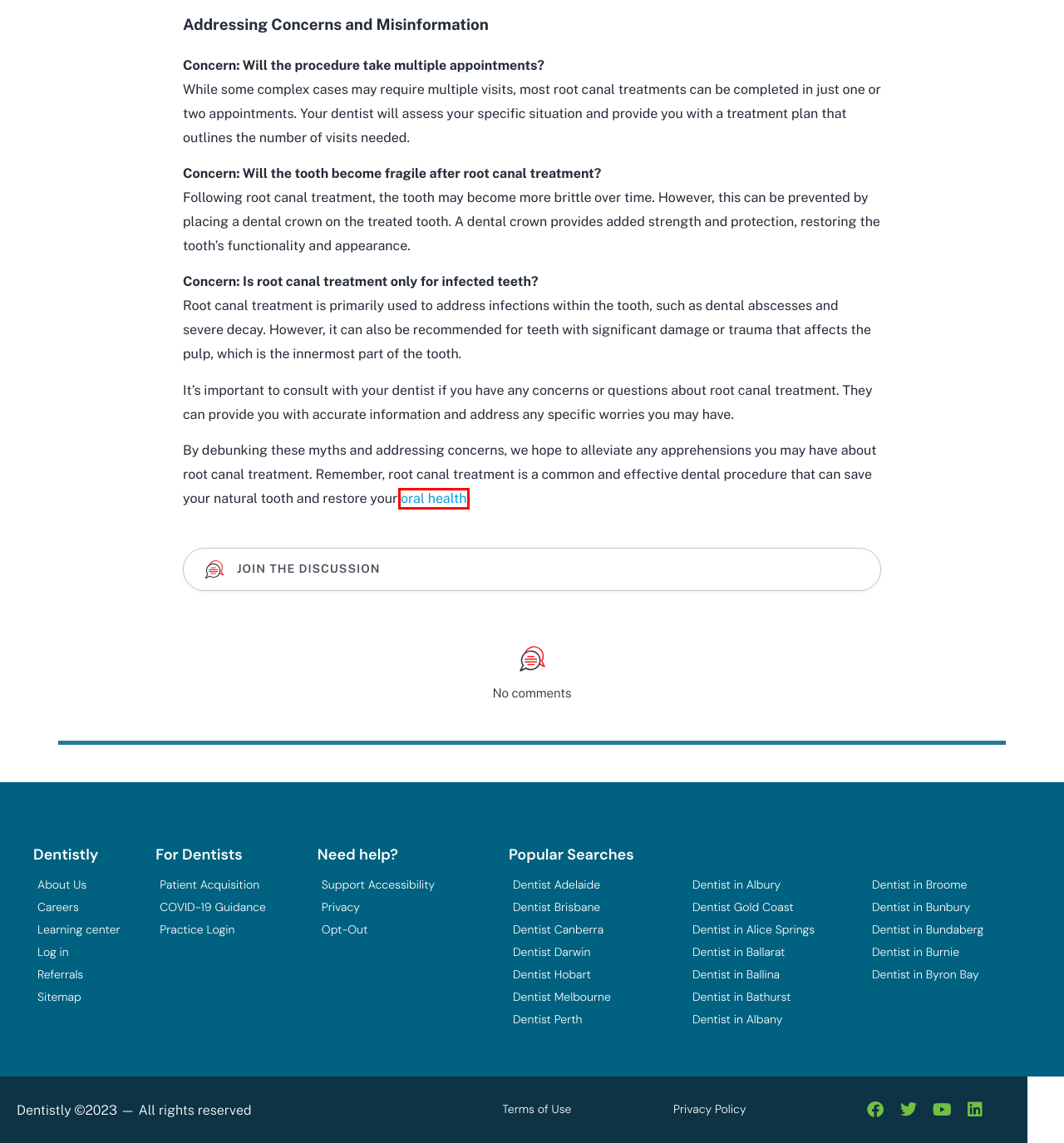Analyze the screenshot of a webpage that features a red rectangle bounding box. Pick the webpage description that best matches the new webpage you would see after clicking on the element within the red bounding box. Here are the candidates:
A. The Ultimate Dental Experience: Dentist in Broome – Doctors
B. Oral Health Conditions
C. Transform Your Smile: Meet the Top Dentist in Perth – Doctors
D. Dentist in Albany: Your Pathway to Dental Excellence – Doctors
E. Revolutionize Your Dental Care: Visit the Best Dentist in Bathurst – Doctors
F. Discover Quality Dental Services: Dentist in Ballarat Hub – Doctors
G. Experience Dental Excellence: Top-Rated Dentist in Hobart – Doctors
H. Get Ready to Smile: Your Trusted Dentist in Gold Coast Unveiled – Doctors

B